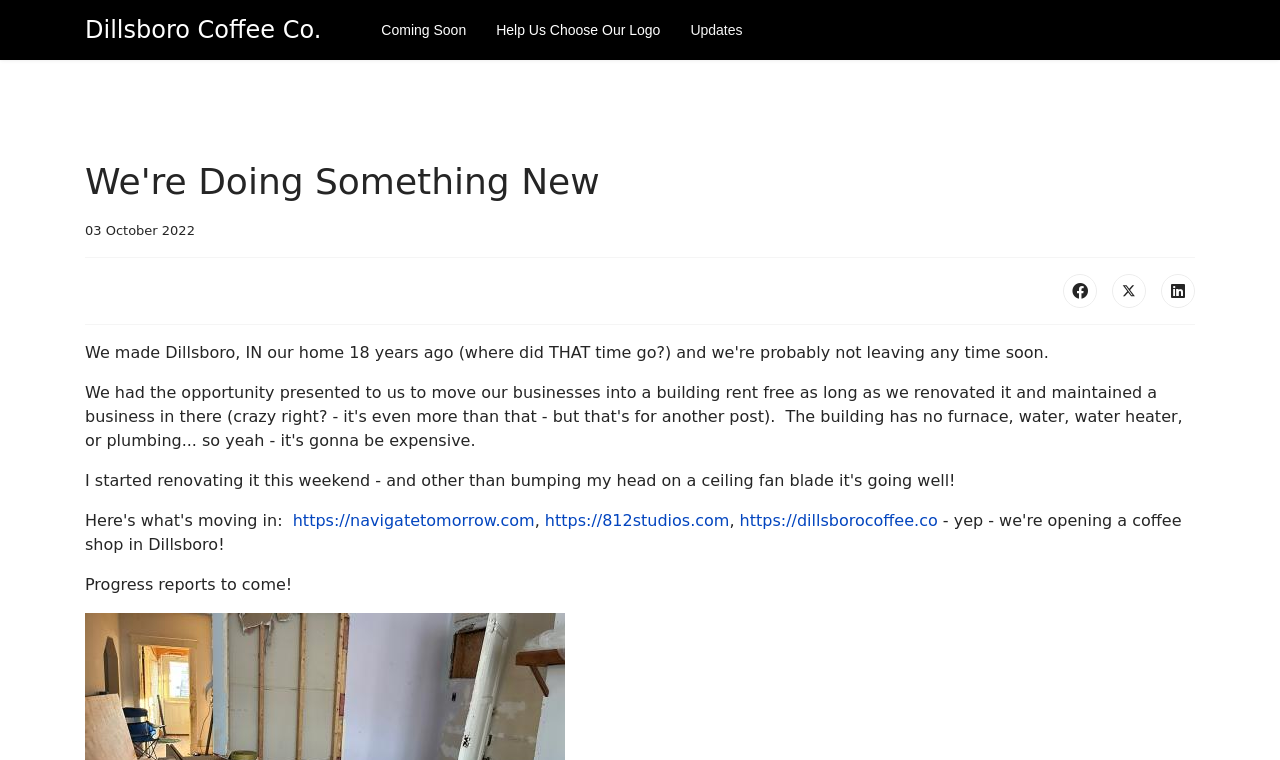Identify the bounding box coordinates of the region that needs to be clicked to carry out this instruction: "Learn about the new logo". Provide these coordinates as four float numbers ranging from 0 to 1, i.e., [left, top, right, bottom].

[0.376, 0.0, 0.528, 0.079]